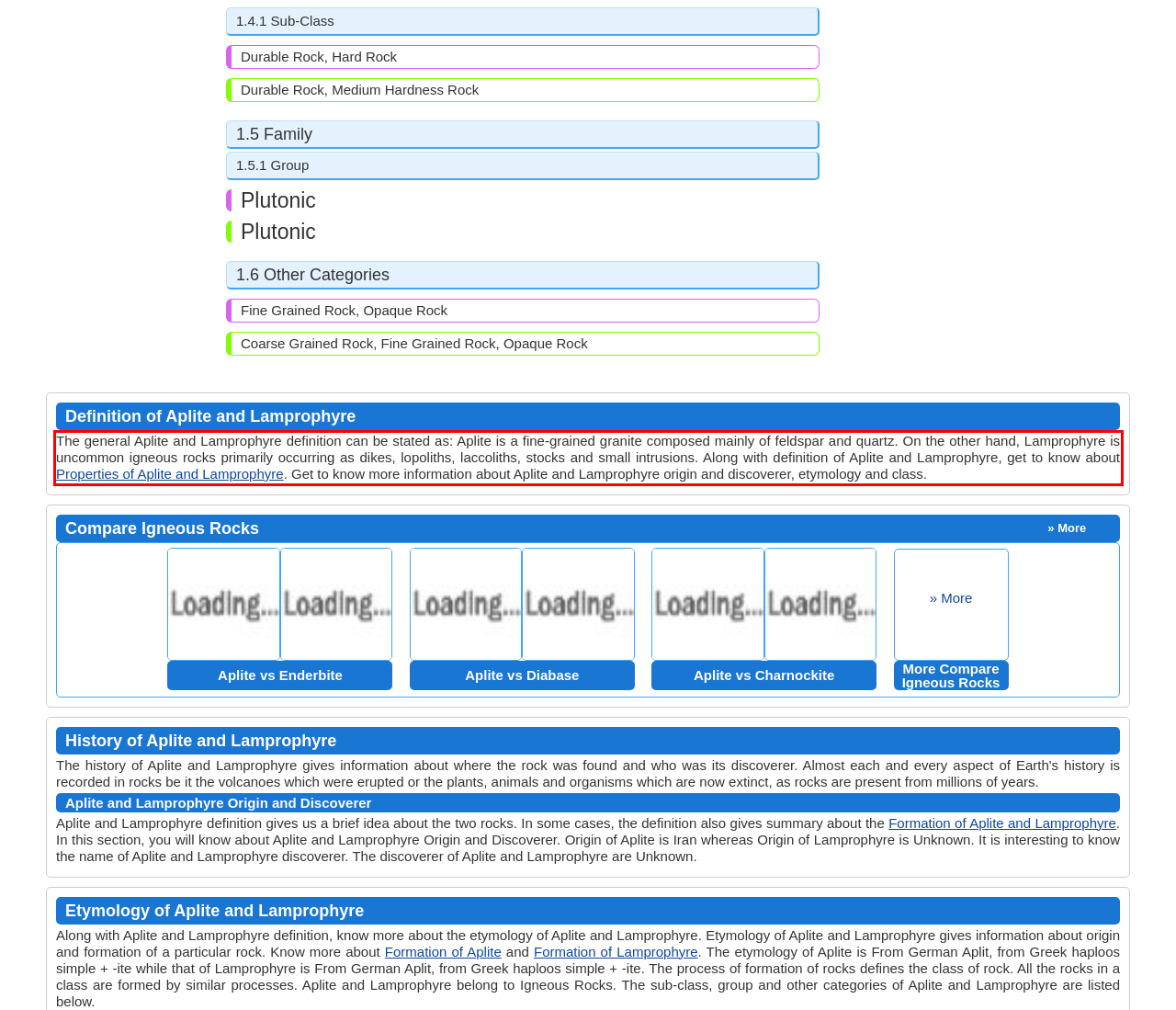Look at the provided screenshot of the webpage and perform OCR on the text within the red bounding box.

The general Aplite and Lamprophyre definition can be stated as: Aplite is a fine-grained granite composed mainly of feldspar and quartz. On the other hand, Lamprophyre is uncommon igneous rocks primarily occurring as dikes, lopoliths, laccoliths, stocks and small intrusions. Along with definition of Aplite and Lamprophyre, get to know about Properties of Aplite and Lamprophyre. Get to know more information about Aplite and Lamprophyre origin and discoverer, etymology and class.